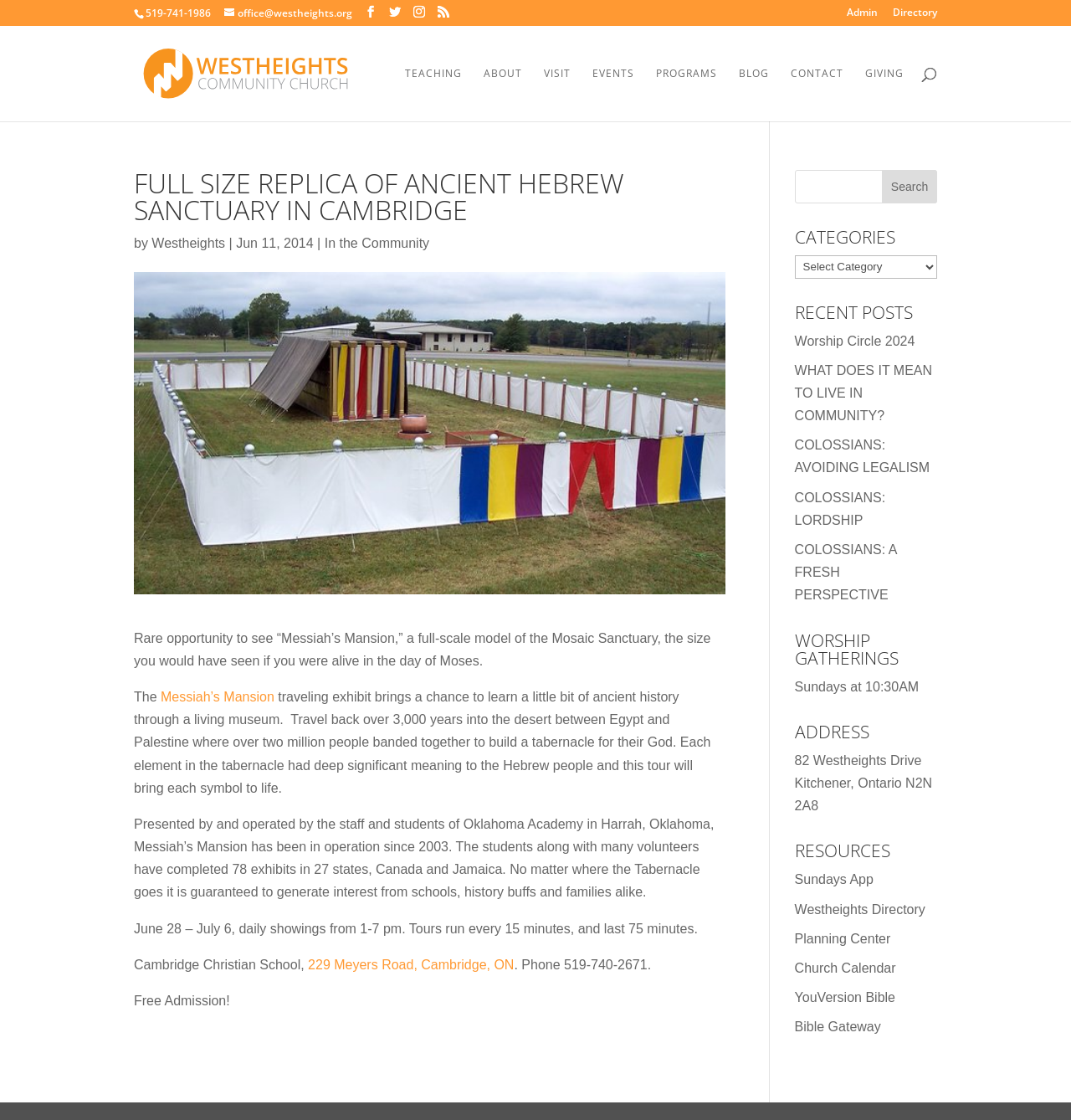Convey a detailed summary of the webpage, mentioning all key elements.

The webpage is about Westheights, a Christian community, and features a full-size replica of an ancient Hebrew sanctuary in Cambridge. At the top, there is a header section with contact information, including a phone number and email address, as well as social media links. Below this, there is a navigation menu with links to various sections of the website, such as Teaching, About, Visit, Events, Programs, Blog, Contact, and Giving.

The main content of the page is an article about the full-size replica of the ancient Hebrew sanctuary, which is presented by Oklahoma Academy in Harrah, Oklahoma. The article provides information about the exhibit, including its history, significance, and schedule. There is also a section with details about the location and admission, which is free.

On the right-hand side of the page, there is a search bar and a section with recent posts, including links to articles about worship circle, community, and Bible studies. Below this, there are sections with information about worship gatherings, address, and resources, including links to various apps, directories, and Bible study tools.

Throughout the page, there are several images, including a logo for Westheights and a search icon. The overall layout is organized, with clear headings and concise text, making it easy to navigate and find information.